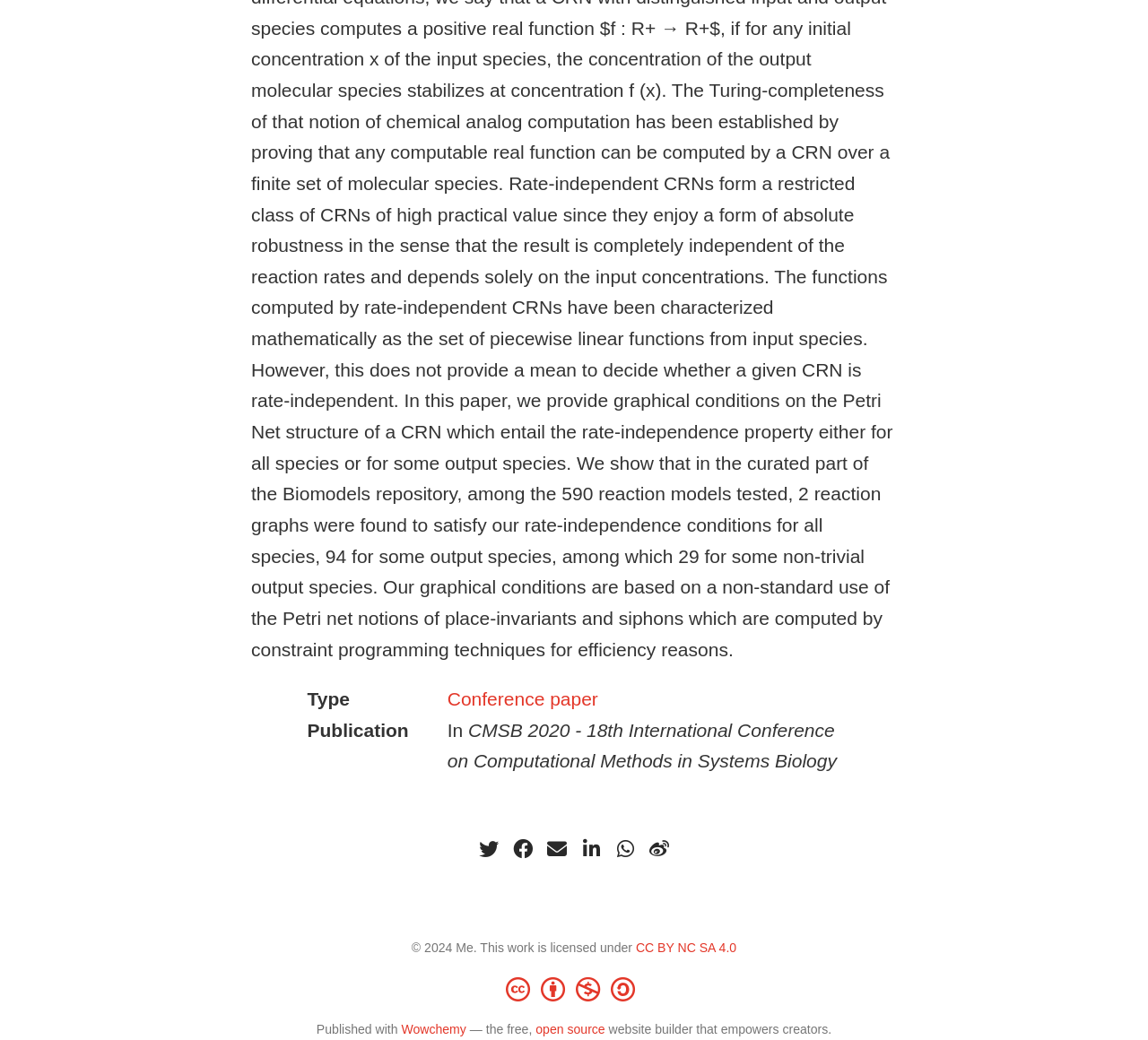Identify the bounding box for the described UI element: "Proudly powered by WordPress".

None